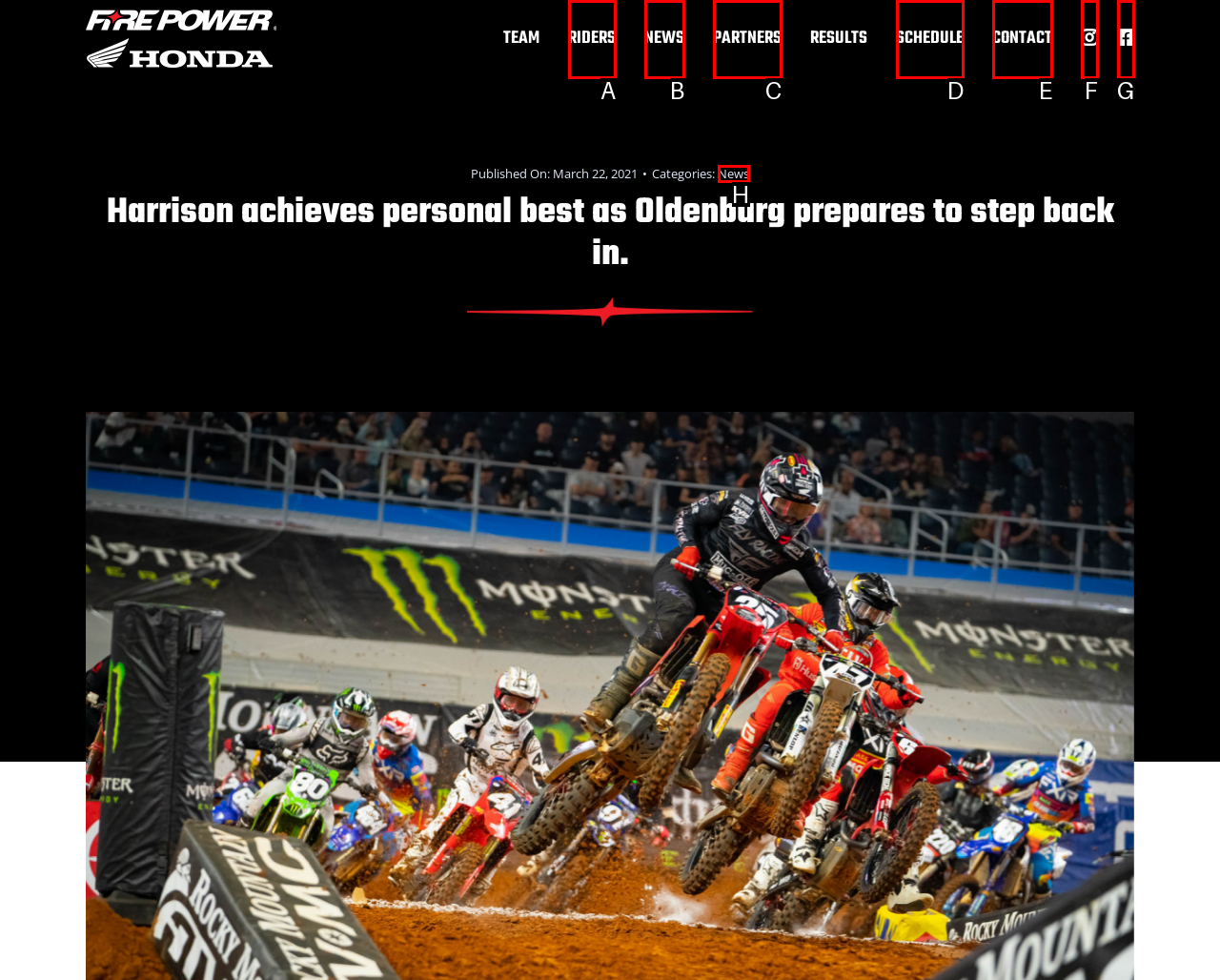Select the HTML element that fits the following description: PARTNERS
Provide the letter of the matching option.

C